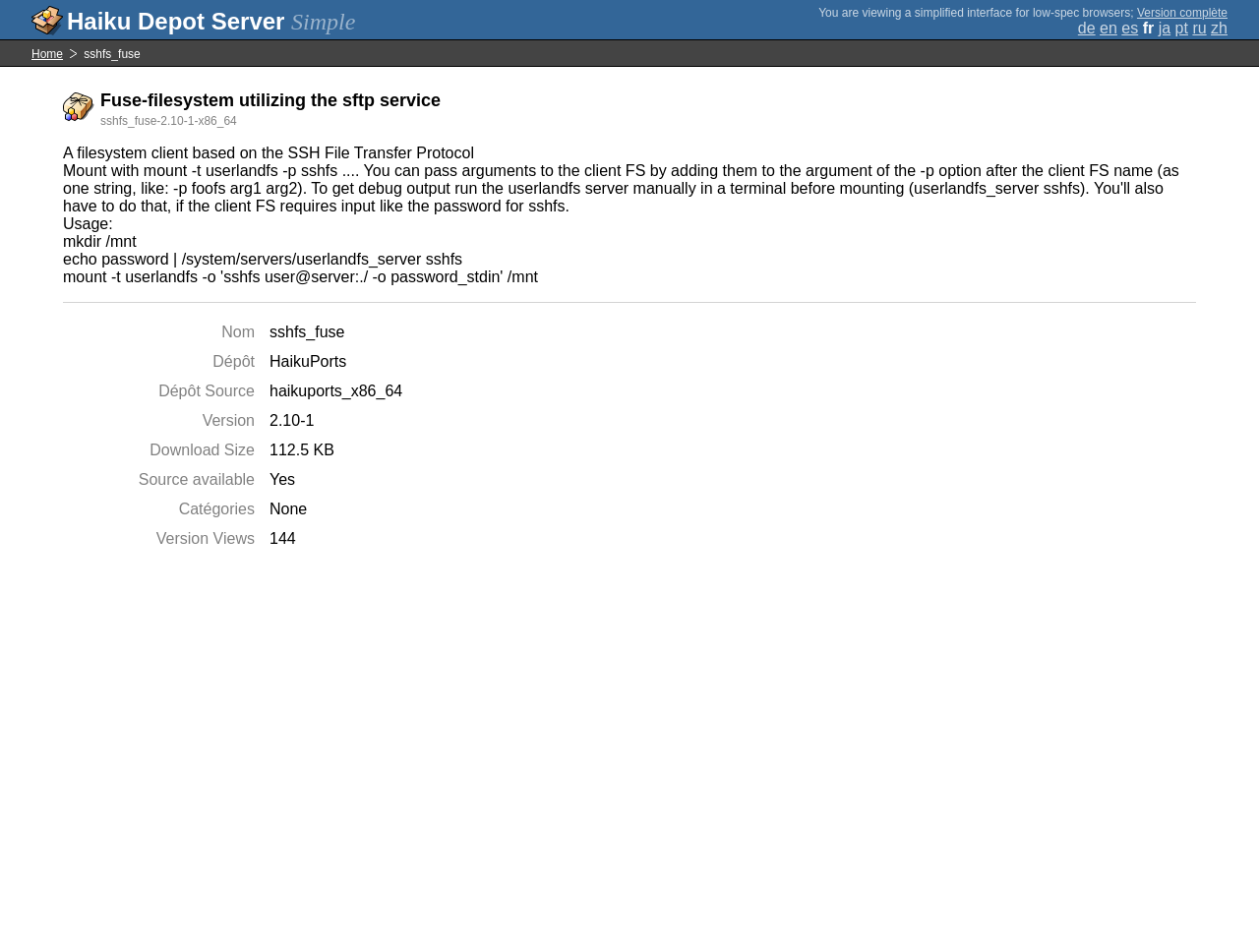For the following element description, predict the bounding box coordinates in the format (top-left x, top-left y, bottom-right x, bottom-right y). All values should be floating point numbers between 0 and 1. Description: Version complète

[0.903, 0.006, 0.975, 0.021]